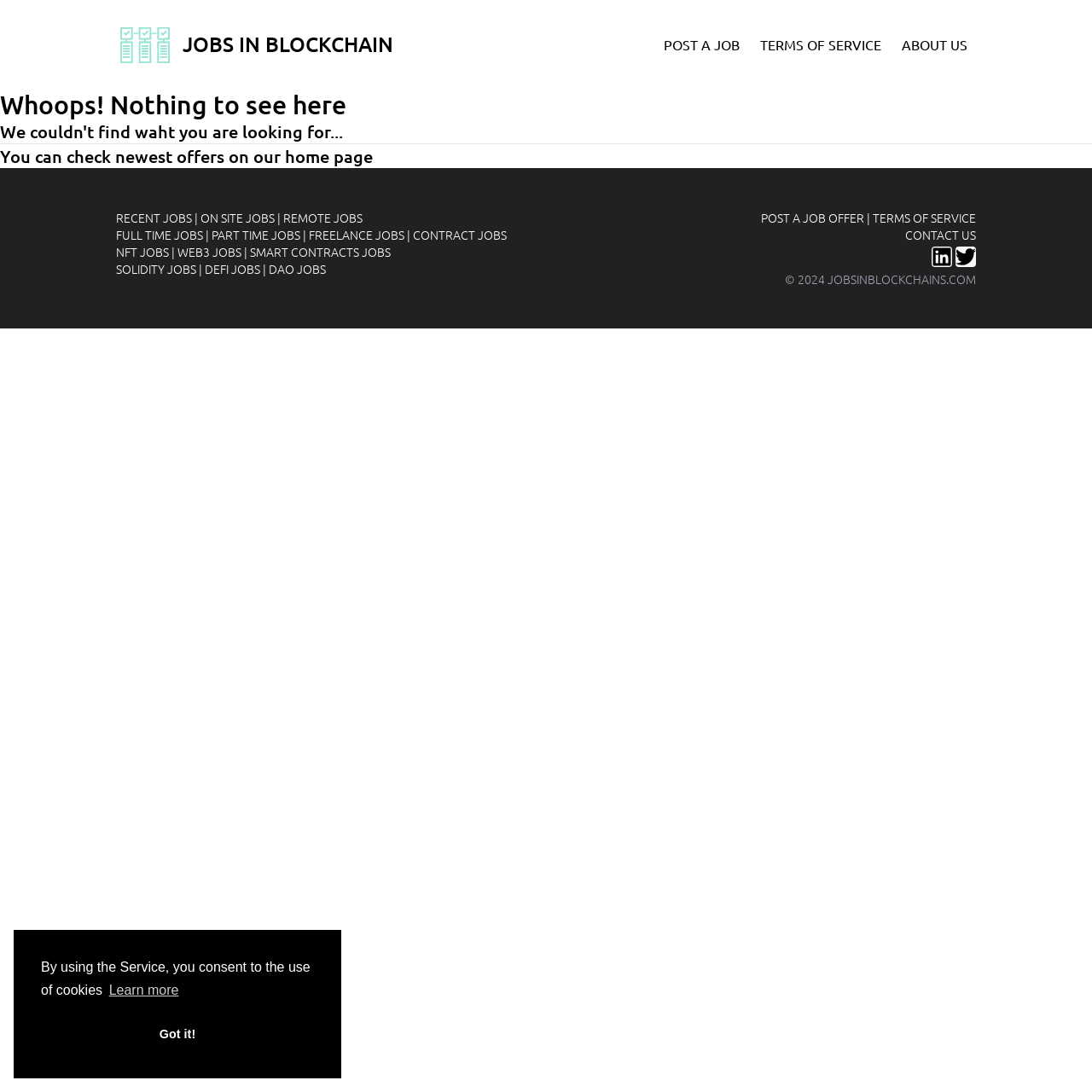Create an elaborate caption for the webpage.

This webpage is a job search platform focused on blockchain-related jobs. At the top, there is a cookie consent dialog with a message about using cookies and two buttons: "Learn more about cookies" and "Dismiss cookie message". 

Below the cookie dialog, there is a header section with a logo and three links: "JOBS IN BLOCKCHAIN", "POST A JOB", and "TERMS OF SERVICE" and "ABOUT US" on the right side. 

The main content area has a heading "Whoops! Nothing to see here" and a subheading "We couldn't find what you are looking for...". Below this, there is a suggestion to check the newest offers on the home page, with a link to the home page.

Underneath, there is a section with various job categories, including "RECENT JOBS", "ON SITE JOBS", "REMOTE JOBS", "FULL TIME JOBS", "PART TIME JOBS", "FREELANCE JOBS", "CONTRACT JOBS", "NFT JOBS", "WEB3 JOBS", "SMART CONTRACTS JOBS", and "SOLIDITY JOBS". Each category has a link and is separated by a vertical bar.

On the right side of the job categories section, there is a call-to-action link "POST A JOB OFFER" and links to "TERMS OF SERVICE" and "CONTACT US". 

At the bottom of the page, there are two social media links with images, and a copyright notice "© 2024 JOBSINBLOCKCHAINS.COM".